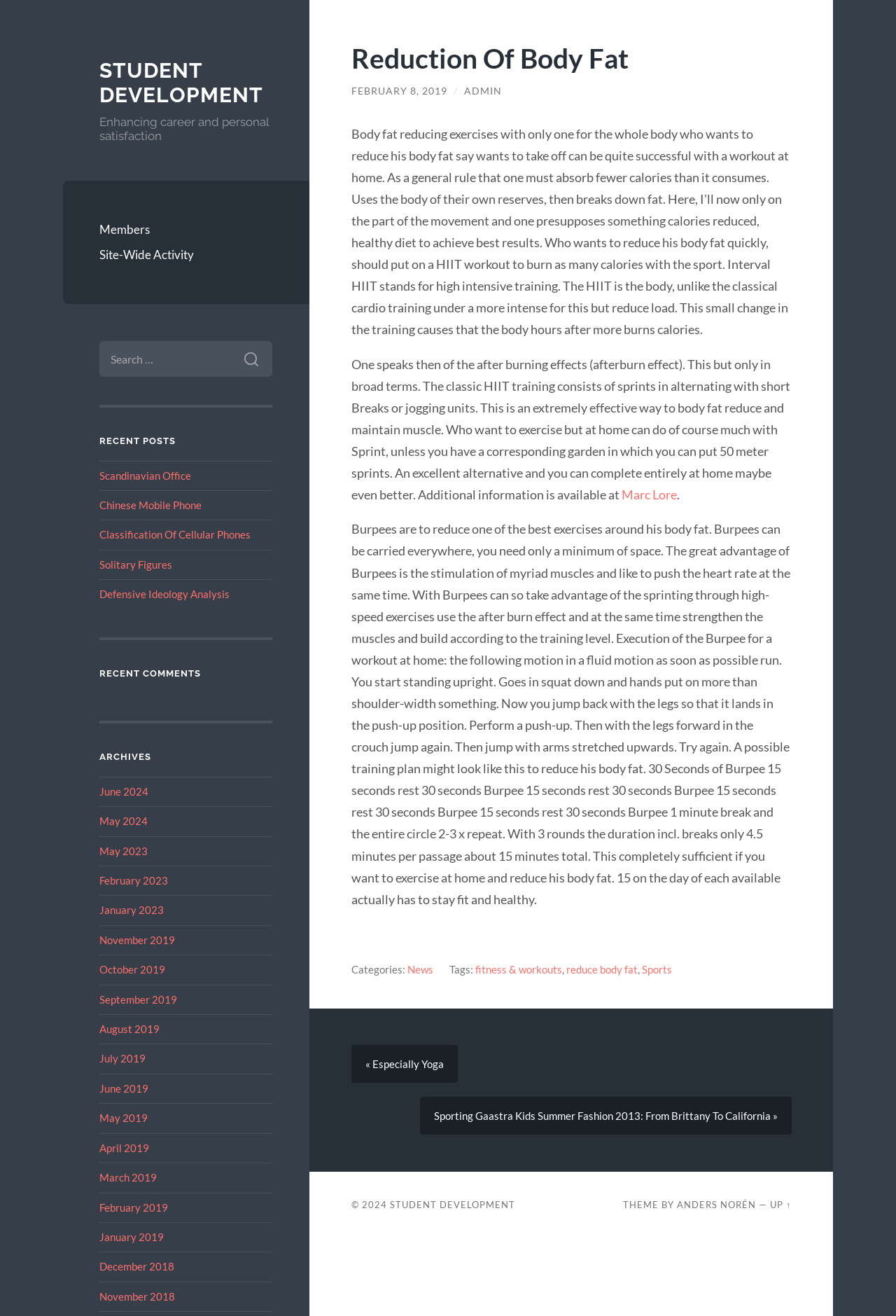Provide a short answer to the following question with just one word or phrase: What type of exercise is recommended for reducing body fat?

HIIT